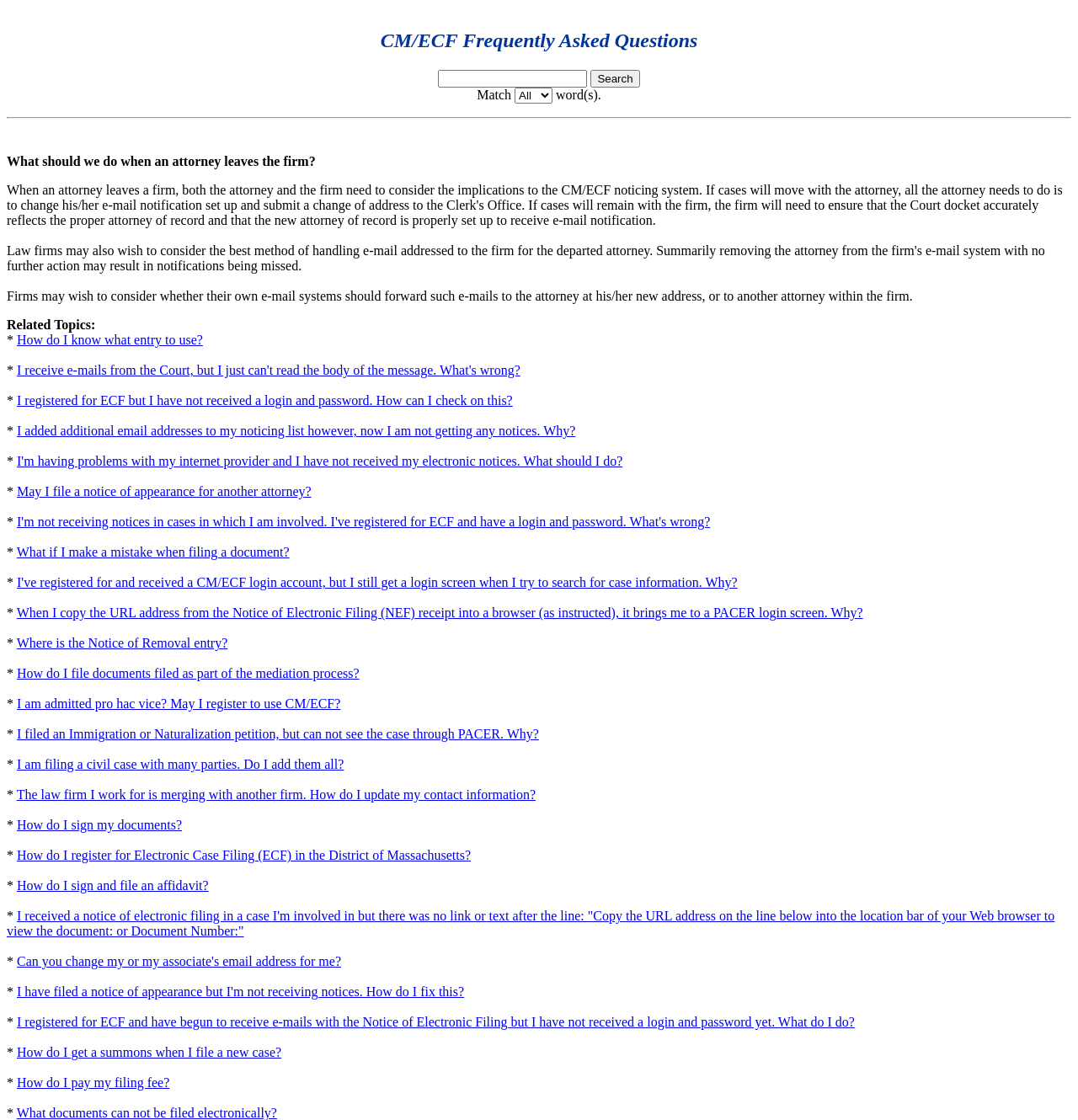Create an elaborate caption that covers all aspects of the webpage.

This webpage is a Frequently Asked Questions (FAQs) page for CM/ECF (Case Management/Electronic Case Filing). At the top, there is a heading that reads "CM/ECF Frequently Asked Questions" and a search bar with a "Search" button next to it. Below the search bar, there is a horizontal separator line.

The main content of the page is a list of questions and answers, with each question being a link. There are 24 questions in total, each with a corresponding answer. The questions are related to various topics, such as what to do when an attorney leaves a firm, how to file documents, and how to register for ECF. Each question is preceded by an asterisk (*) symbol.

The questions and answers are arranged in a vertical list, with each question and answer taking up a single line. The text is densely packed, with little whitespace between the lines. There are no images on the page.

The page has a simple and straightforward layout, with a focus on providing easy access to the FAQs. The search bar at the top allows users to quickly find specific questions and answers.